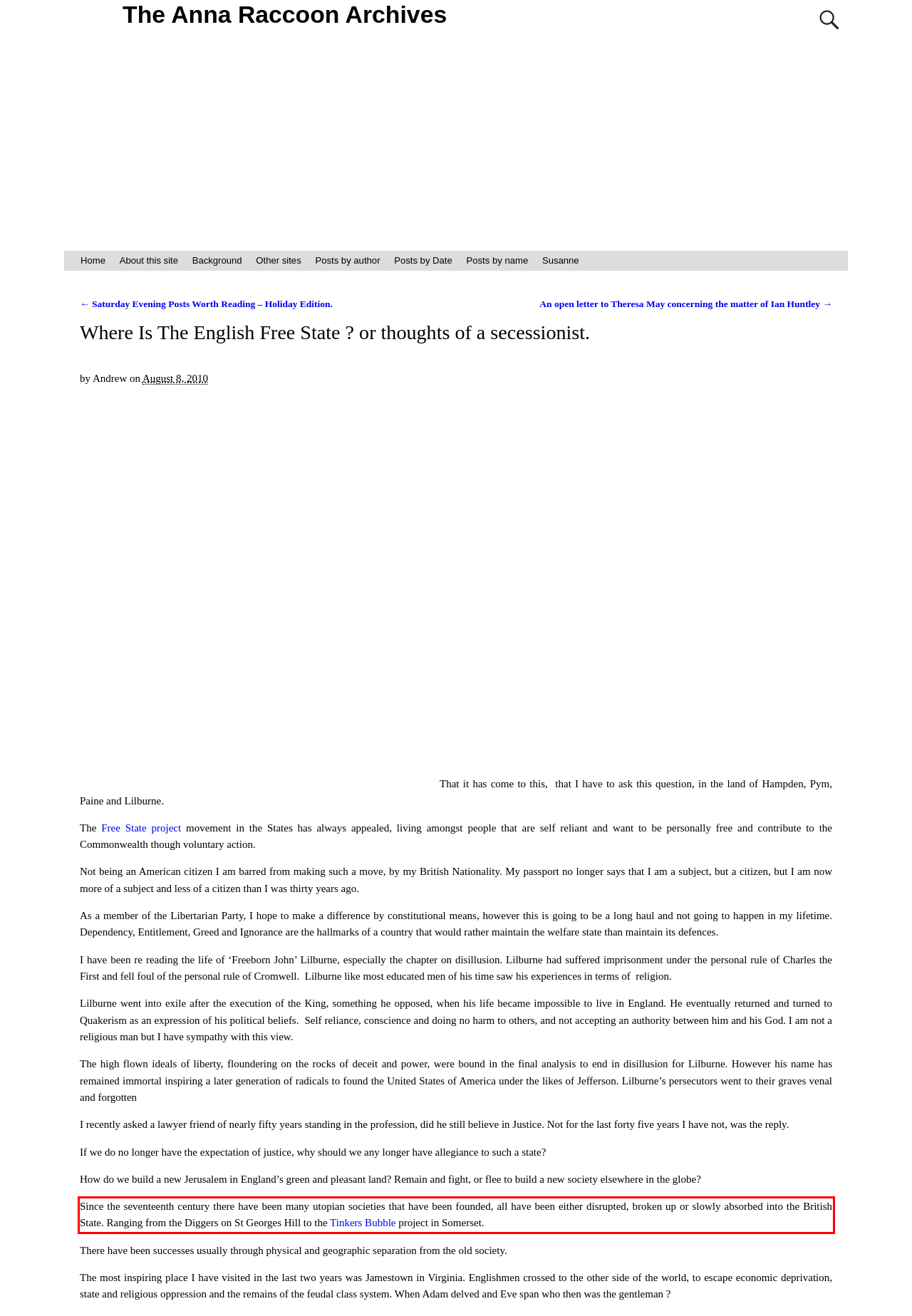You are provided with a screenshot of a webpage featuring a red rectangle bounding box. Extract the text content within this red bounding box using OCR.

Since the seventeenth century there have been many utopian societies that have been founded, all have been either disrupted, broken up or slowly absorbed into the British State. Ranging from the Diggers on St Georges Hill to the Tinkers Bubble project in Somerset.